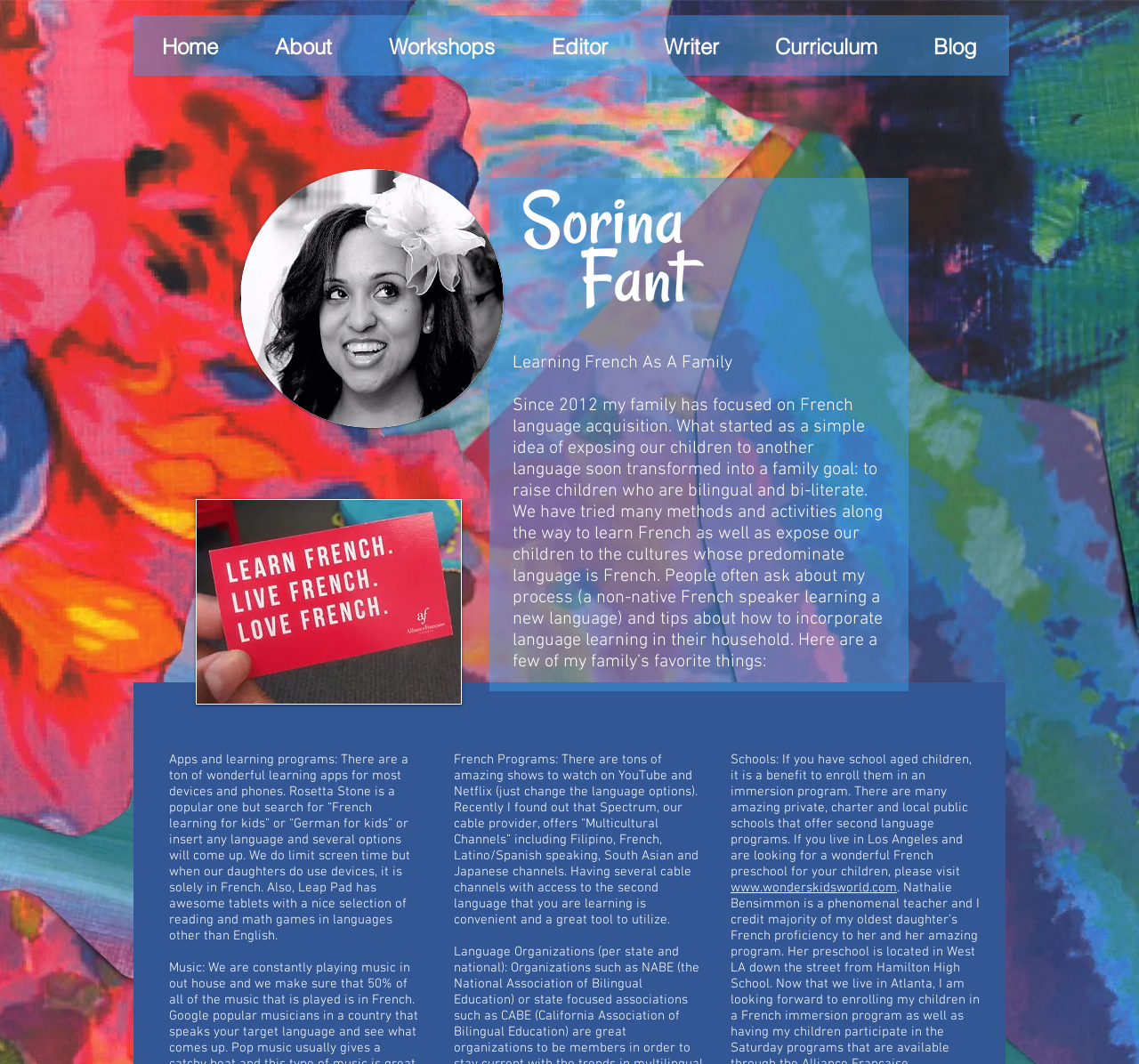Can you give a comprehensive explanation to the question given the content of the image?
What is the main goal of the author's family?

The author mentions in the webpage that since 2012, their family's goal has been to raise children who are bilingual and bi-literate. This goal is stated in the meta description and reiterated in the webpage content.